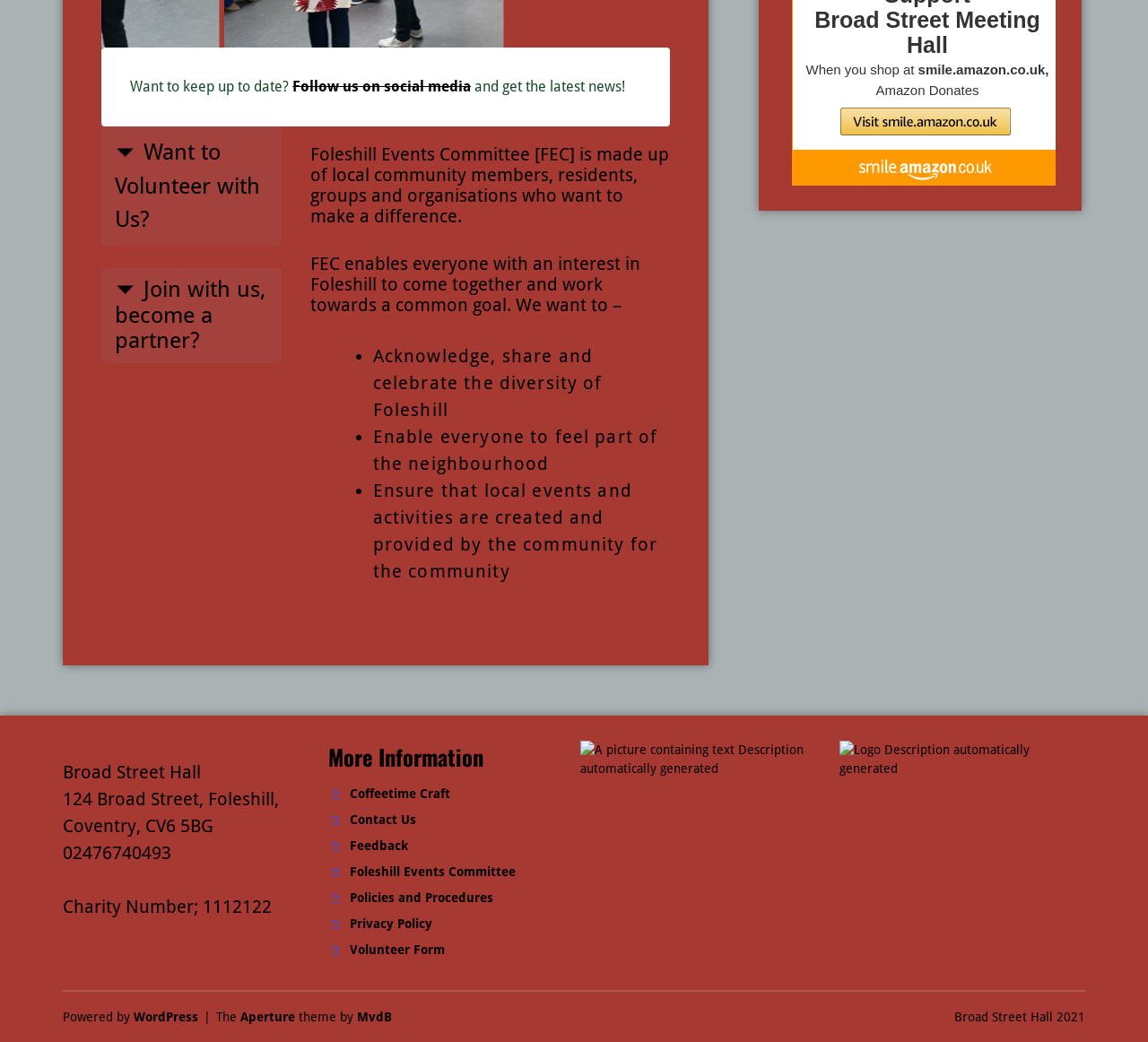Identify the bounding box coordinates of the region that should be clicked to execute the following instruction: "Follow us on social media".

[0.255, 0.075, 0.41, 0.091]